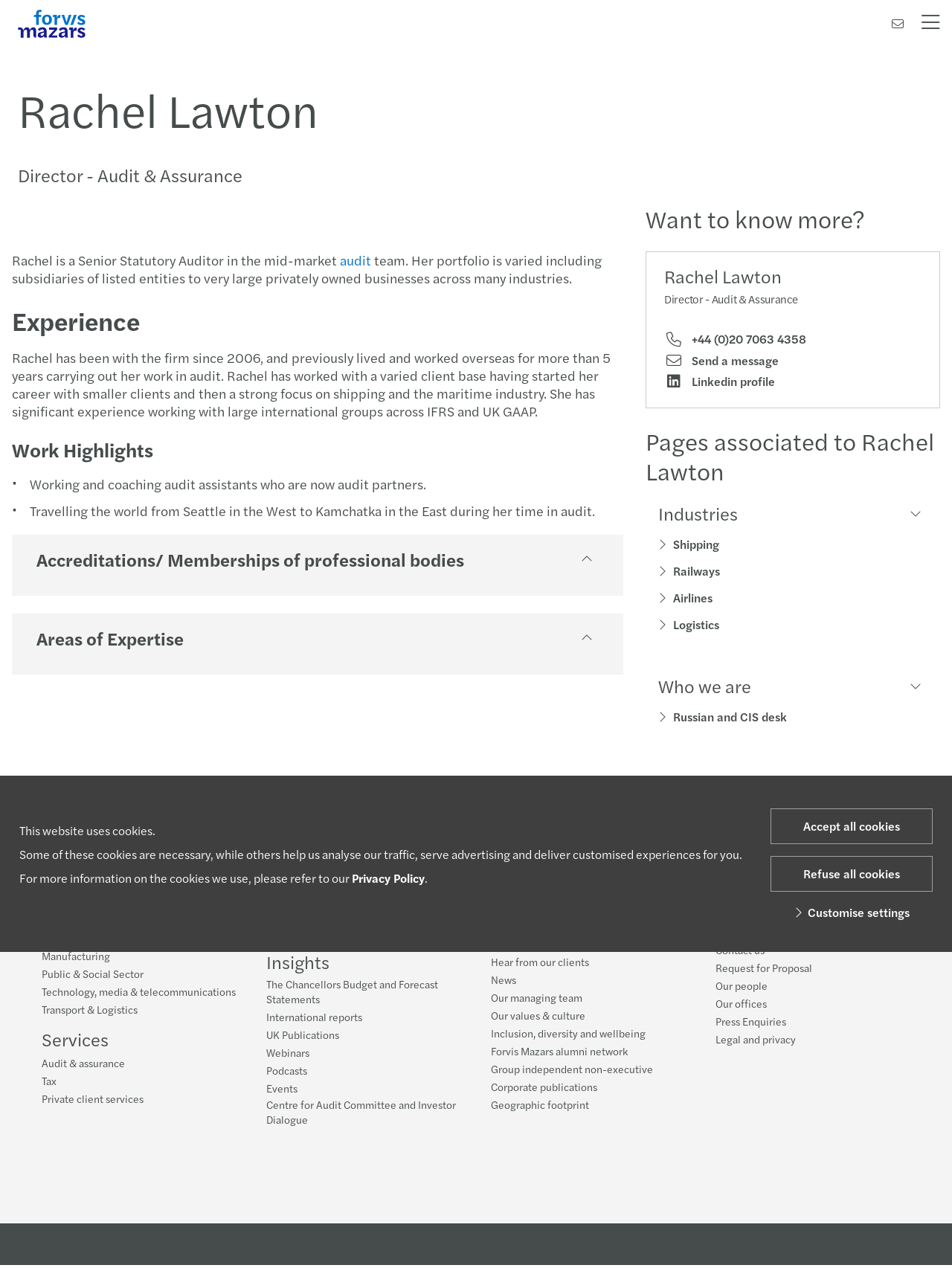How can you contact Rachel?
Provide a comprehensive and detailed answer to the question.

The webpage provides Rachel's phone number and a 'Send a message' button, allowing users to contact her through these means.